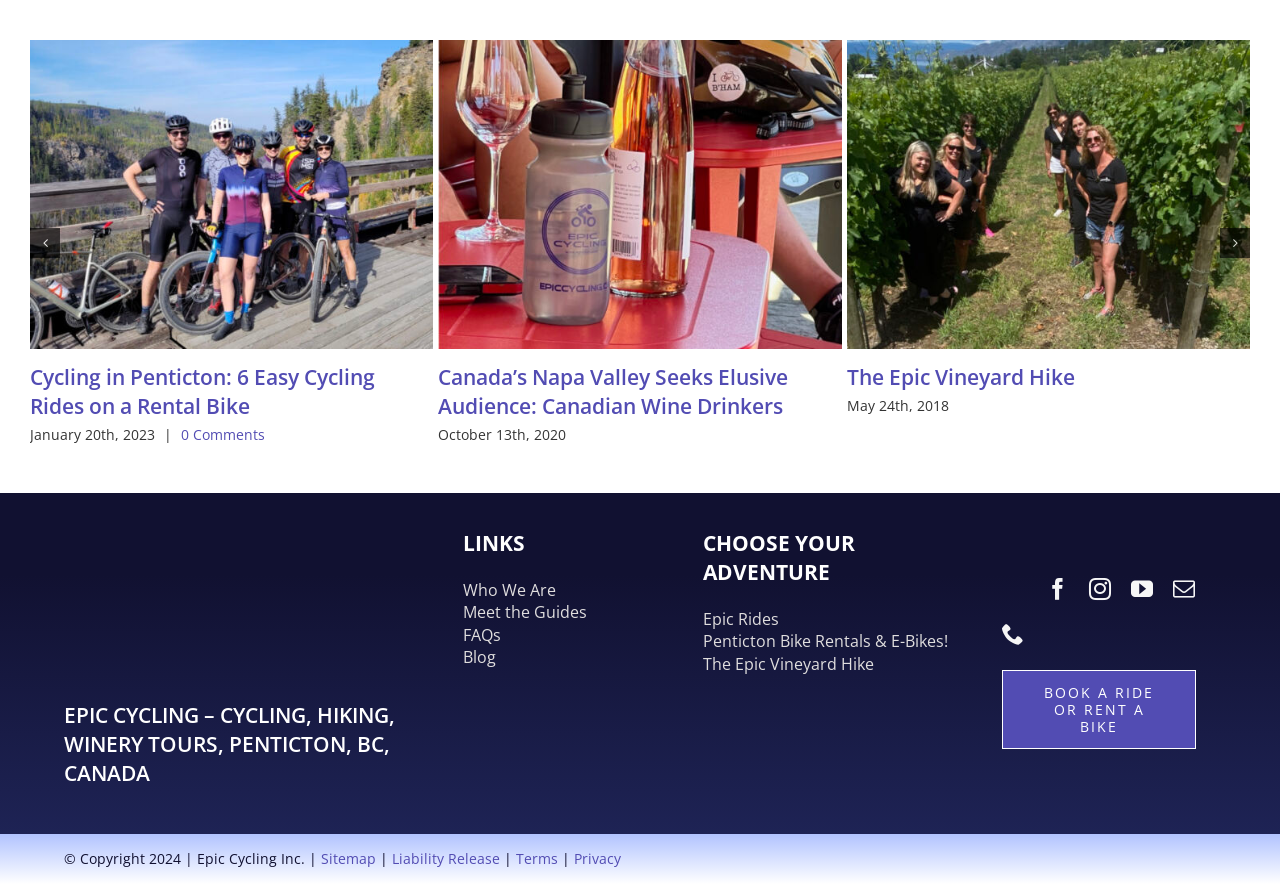What is the date of the latest article?
Look at the screenshot and provide an in-depth answer.

I looked for the most recent date associated with an article, which is 'January 20th, 2023' next to the article 'Cycling in Penticton: 6 Easy Cycling Rides on a Rental Bike'.